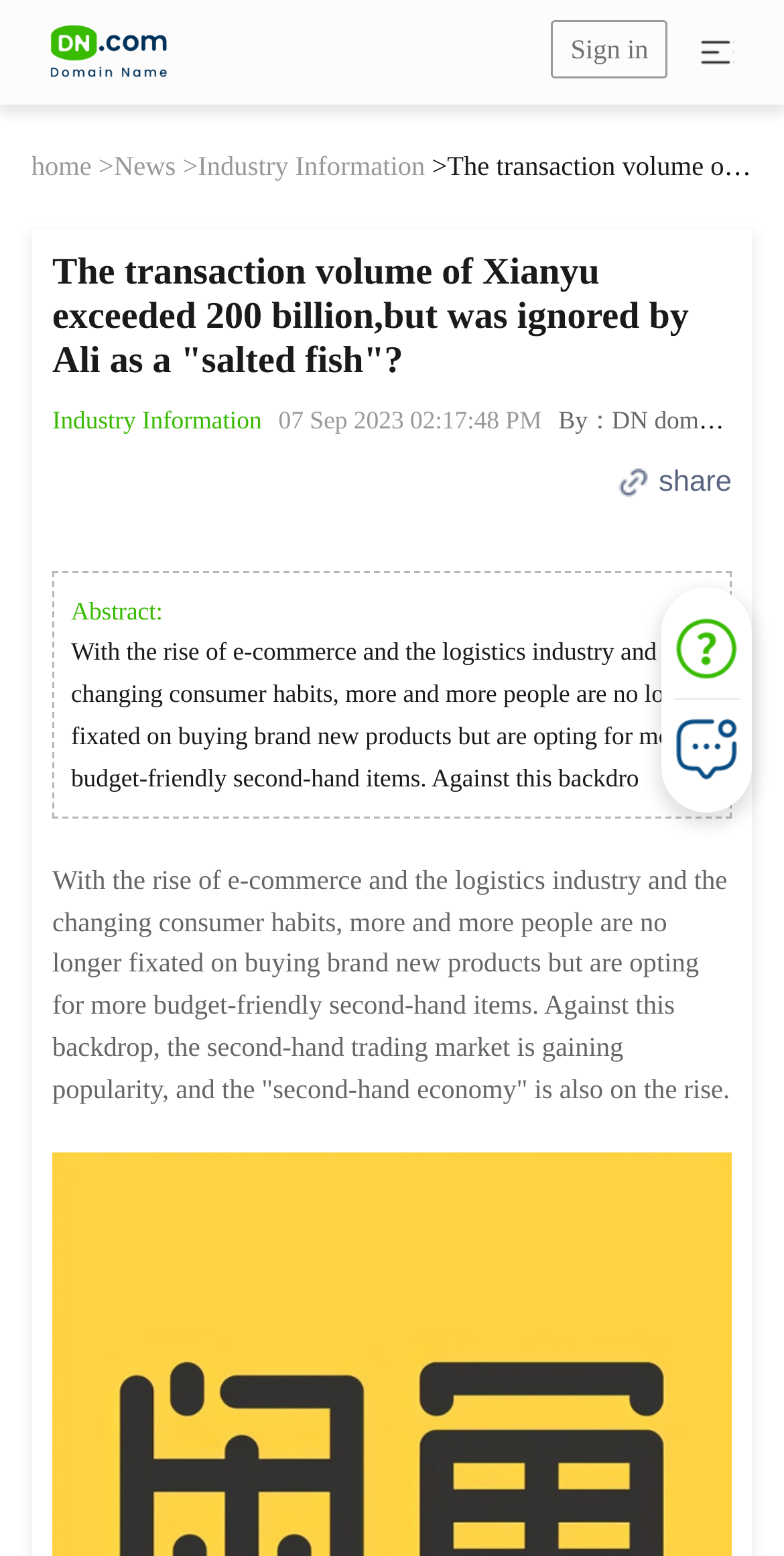Describe all significant elements and features of the webpage.

The webpage appears to be a news article or blog post. At the top, there is a logo or icon of "dn.com" on the left, accompanied by a link to the same domain. On the right side, there are links to "Sign in" and "home". Below these elements, there are three more links: "News", "Industry Information", and another "Industry Information" link.

The main content of the webpage is a news article with a heading that reads "The transaction volume of Xianyu exceeded 200 billion, but was ignored by Ali as a 'salted fish'?" This heading is positioned near the top of the page, spanning almost the entire width.

Below the heading, there is a link to "Industry Information" and a timestamp "07 Sep 2023 02:17:48 PM". A "share" button is located on the right side of the page, near the top.

The main body of the article is divided into two paragraphs. The first paragraph starts with the text "Abstract:" and summarizes the content of the article, which discusses the rise of the second-hand economy due to changing consumer habits and the growth of e-commerce and logistics industries. The second paragraph is a continuation of the same text, providing more details about the trend.

At the bottom of the page, there are two empty links with no text, which may be placeholders or broken links. Overall, the webpage has a simple layout with a focus on the news article and related links.